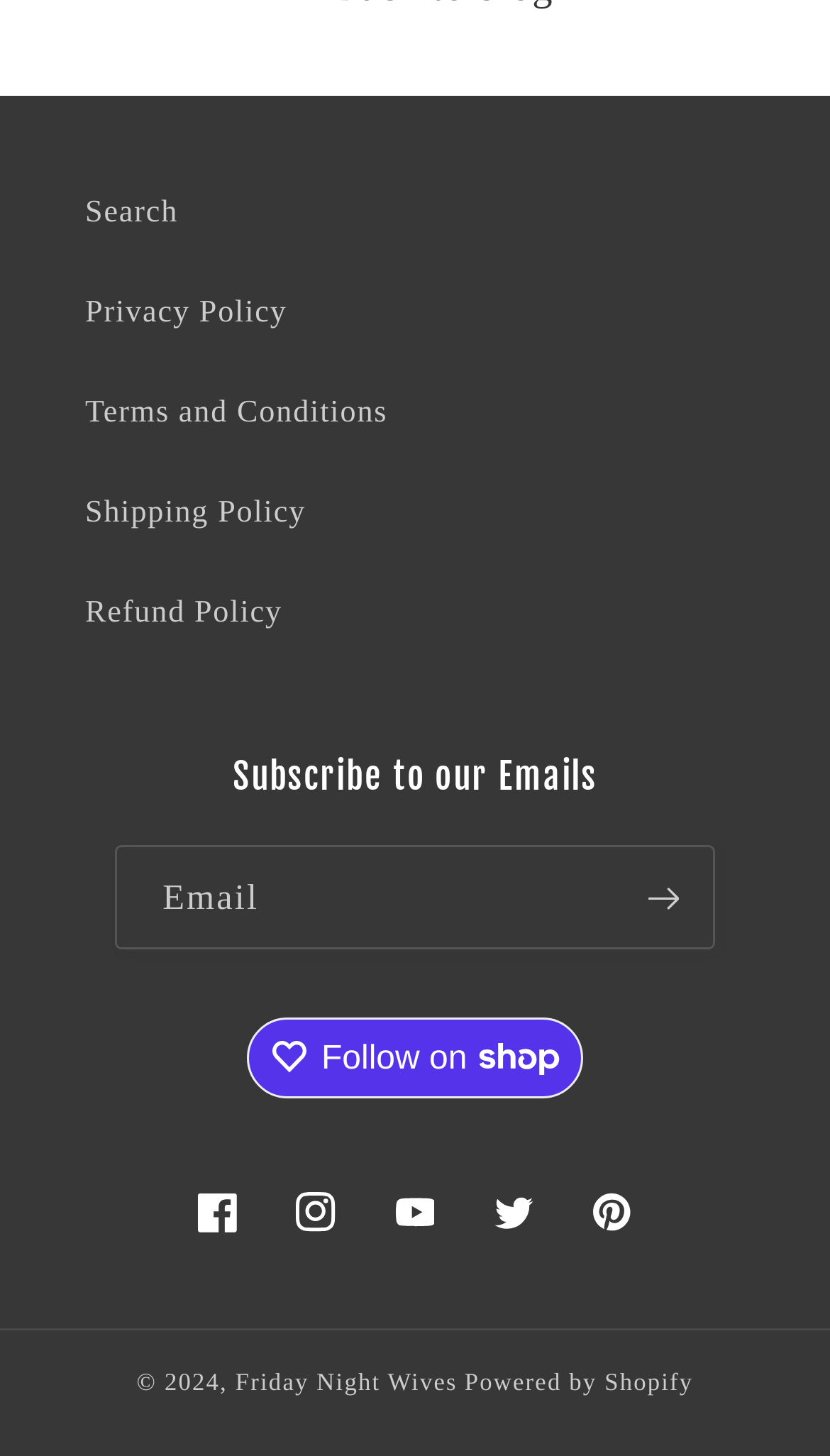Please identify the bounding box coordinates of the area that needs to be clicked to follow this instruction: "Visit Facebook page".

[0.204, 0.799, 0.322, 0.866]